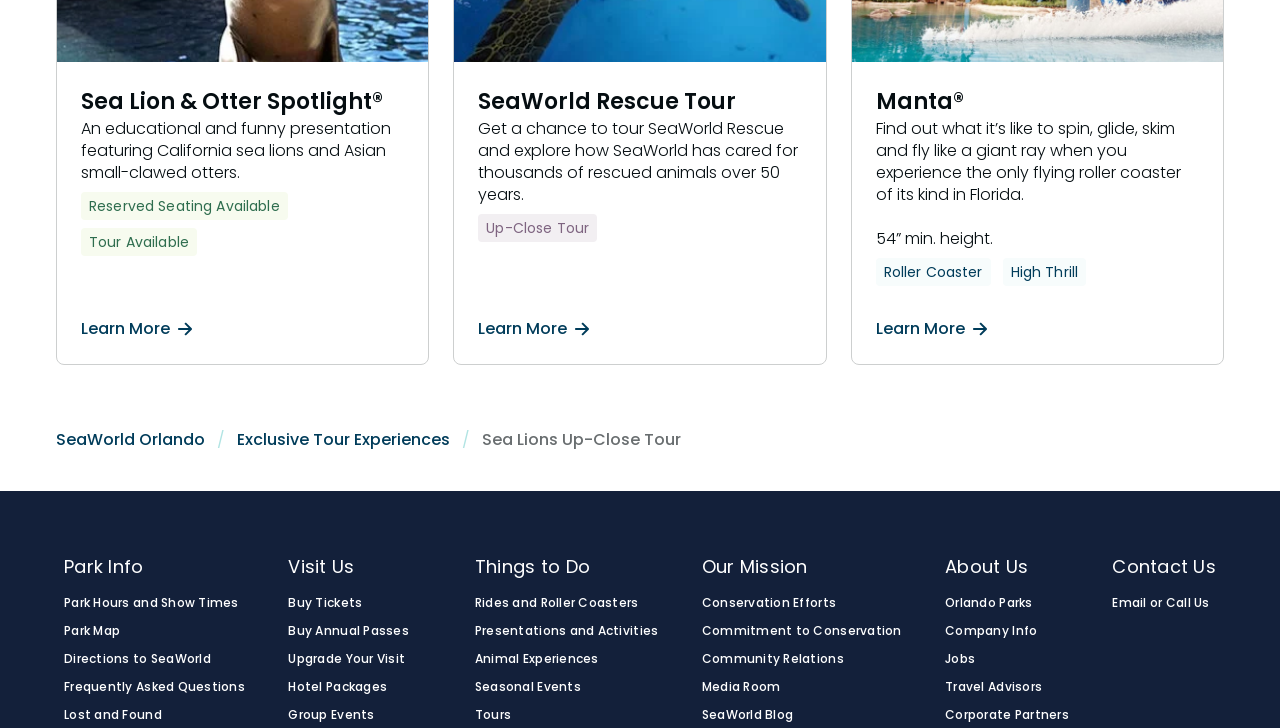Point out the bounding box coordinates of the section to click in order to follow this instruction: "Buy tickets".

[0.225, 0.817, 0.337, 0.839]